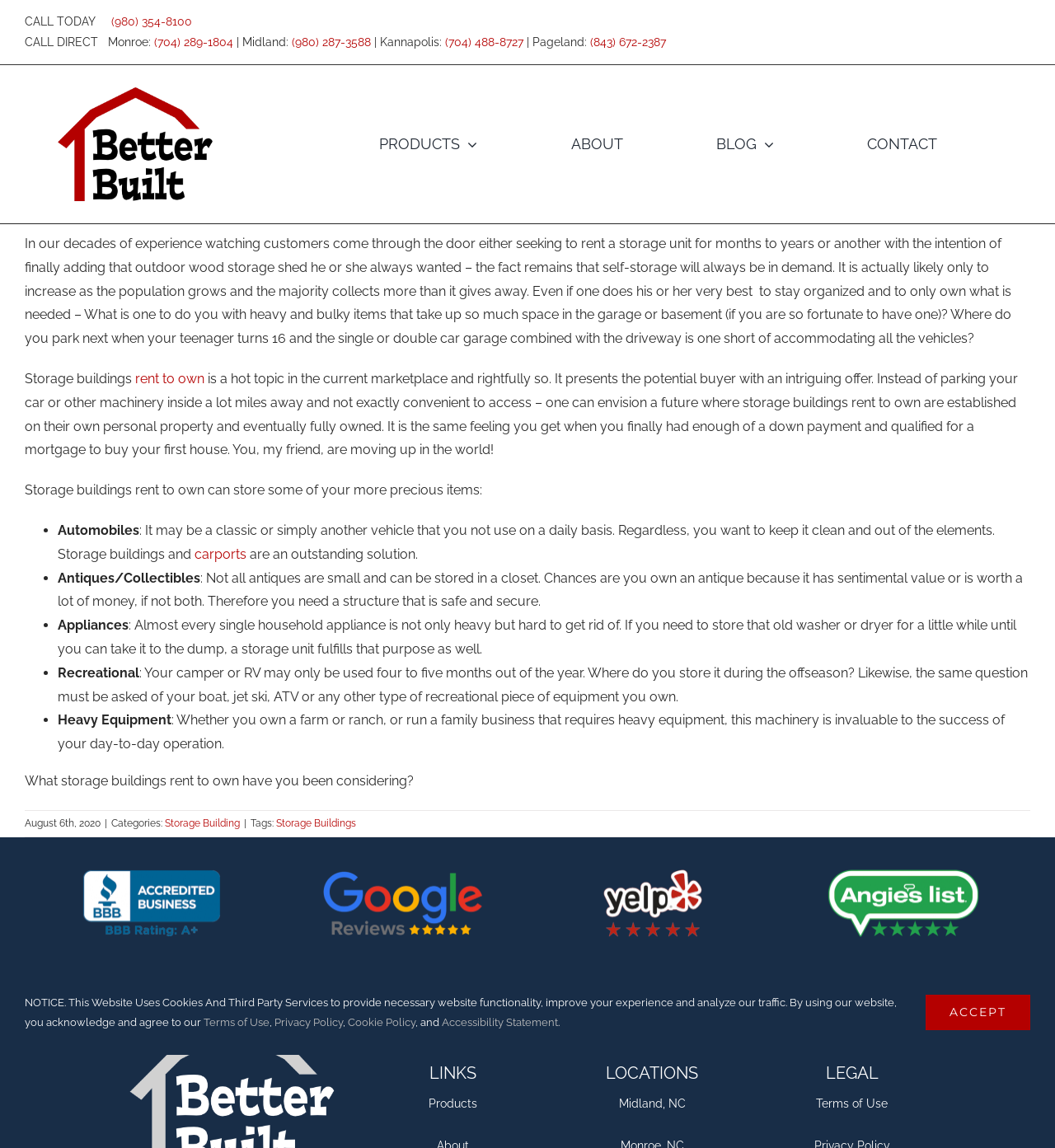What is the phone number for direct call in Monroe? Please answer the question using a single word or phrase based on the image.

(704) 289-1804